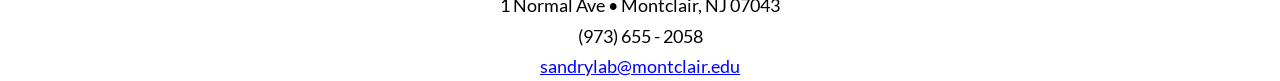Please specify the bounding box coordinates in the format (top-left x, top-left y, bottom-right x, bottom-right y), with values ranging from 0 to 1. Identify the bounding box for the UI component described as follows: (973) 655 - 2058

[0.451, 0.302, 0.549, 0.574]